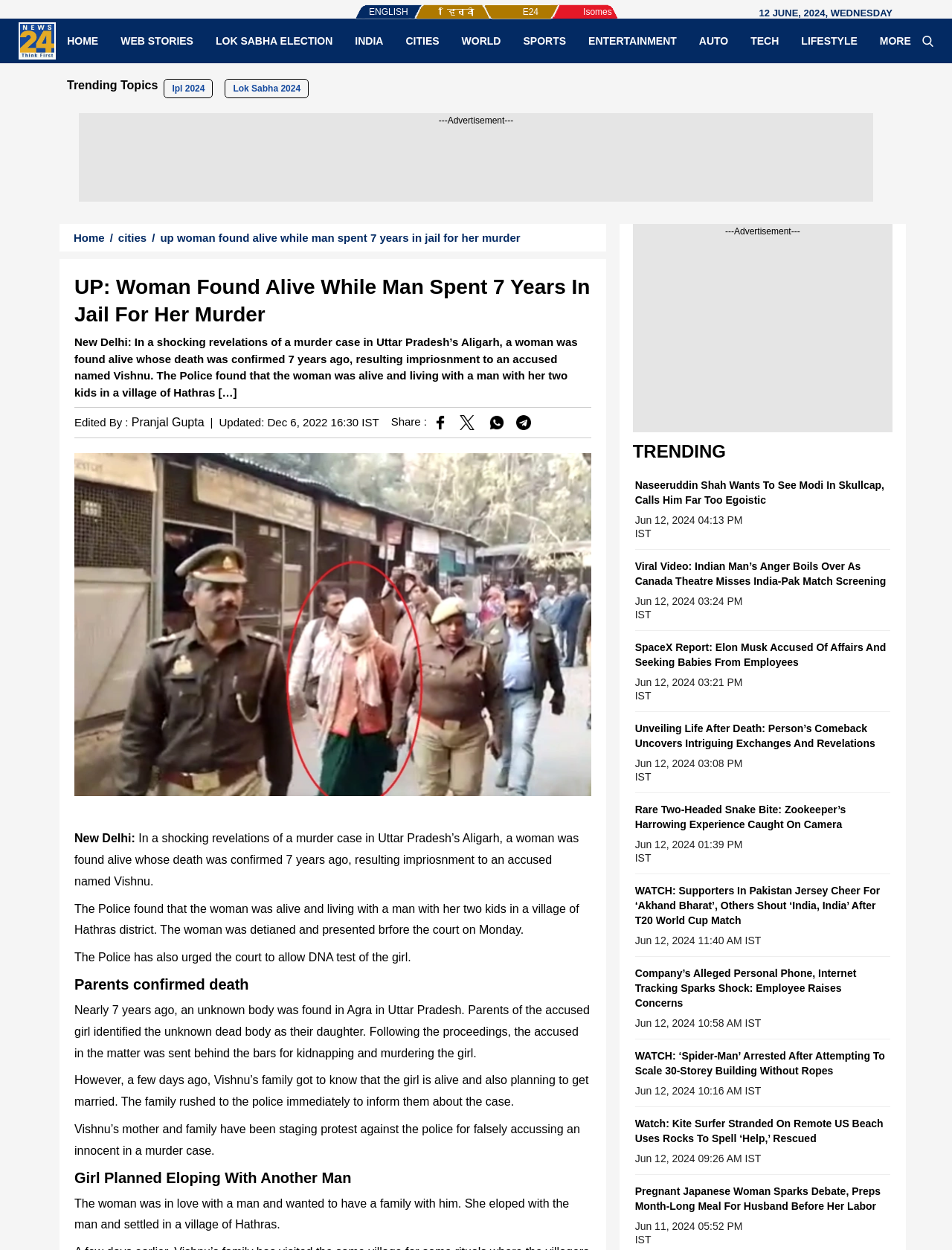Explain the webpage's layout and main content in detail.

This webpage appears to be a news article from a website called "news24". At the top of the page, there is a logo and a navigation menu with links to various sections of the website, including "Home", "Web Stories", "Lok Sabha Election", and more. Below the navigation menu, there is a heading that reads "UP Woman found alive while man spent 7 years in jail for her death" and a subheading that summarizes the article.

The main content of the article is divided into several sections. The first section has a heading that reads "UP: Woman Found Alive While Man Spent 7 Years In Jail For Her Murder" and a brief summary of the article. Below this, there is a large image related to the article.

The next section has a heading that reads "New Delhi: In a shocking revelations of a murder case in Uttar Pradesh’s Aligarh, a woman was found alive whose death was confirmed 7 years ago..." and a longer article that provides more details about the case. The article is divided into several paragraphs, each with a heading that summarizes the content.

To the right of the main content, there is a sidebar with a heading that reads "TRENDING" and a list of links to other news articles. Each link has a heading and a brief summary of the article.

At the bottom of the page, there are several advertisements and a section with links to share the article on social media platforms such as Facebook, Twitter, and WhatsApp.

Overall, the webpage is well-organized and easy to navigate, with clear headings and summaries that help the reader understand the content of the article.